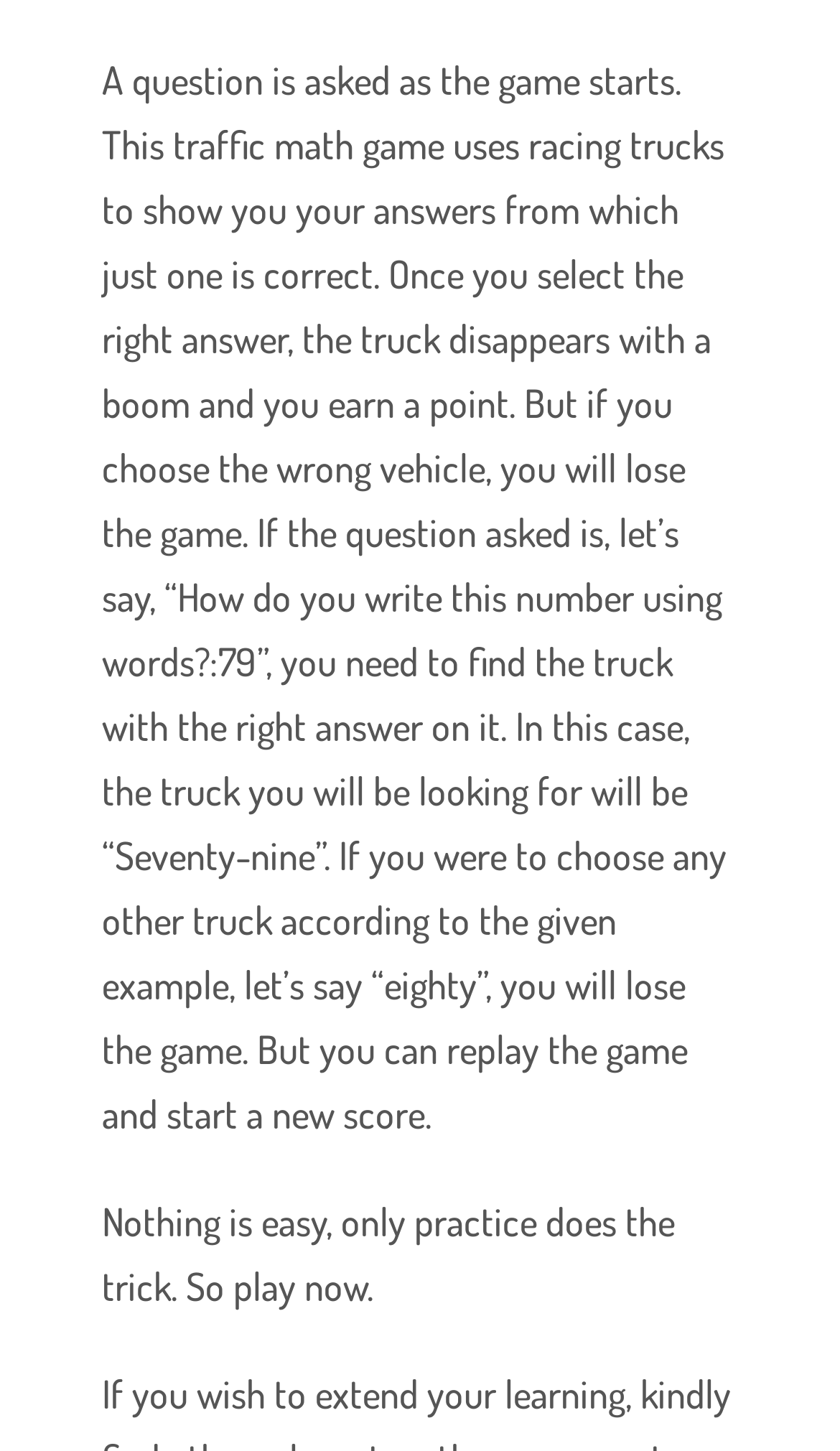Please specify the bounding box coordinates of the area that should be clicked to accomplish the following instruction: "go to next post". The coordinates should consist of four float numbers between 0 and 1, i.e., [left, top, right, bottom].

[0.175, 0.682, 0.825, 0.817]